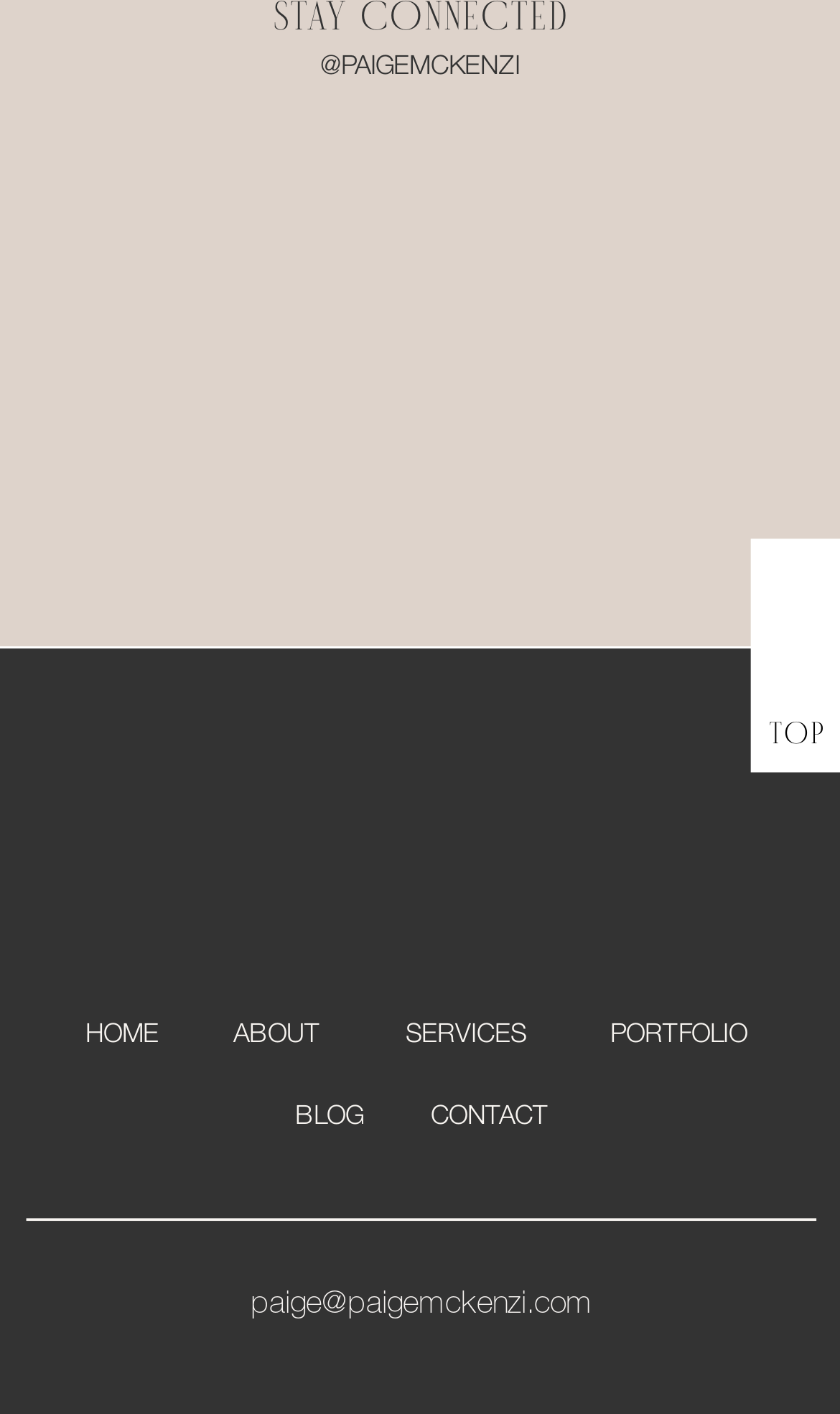What is the email address displayed on the webpage?
Please provide a single word or phrase answer based on the image.

paige@paigemckenzi.com